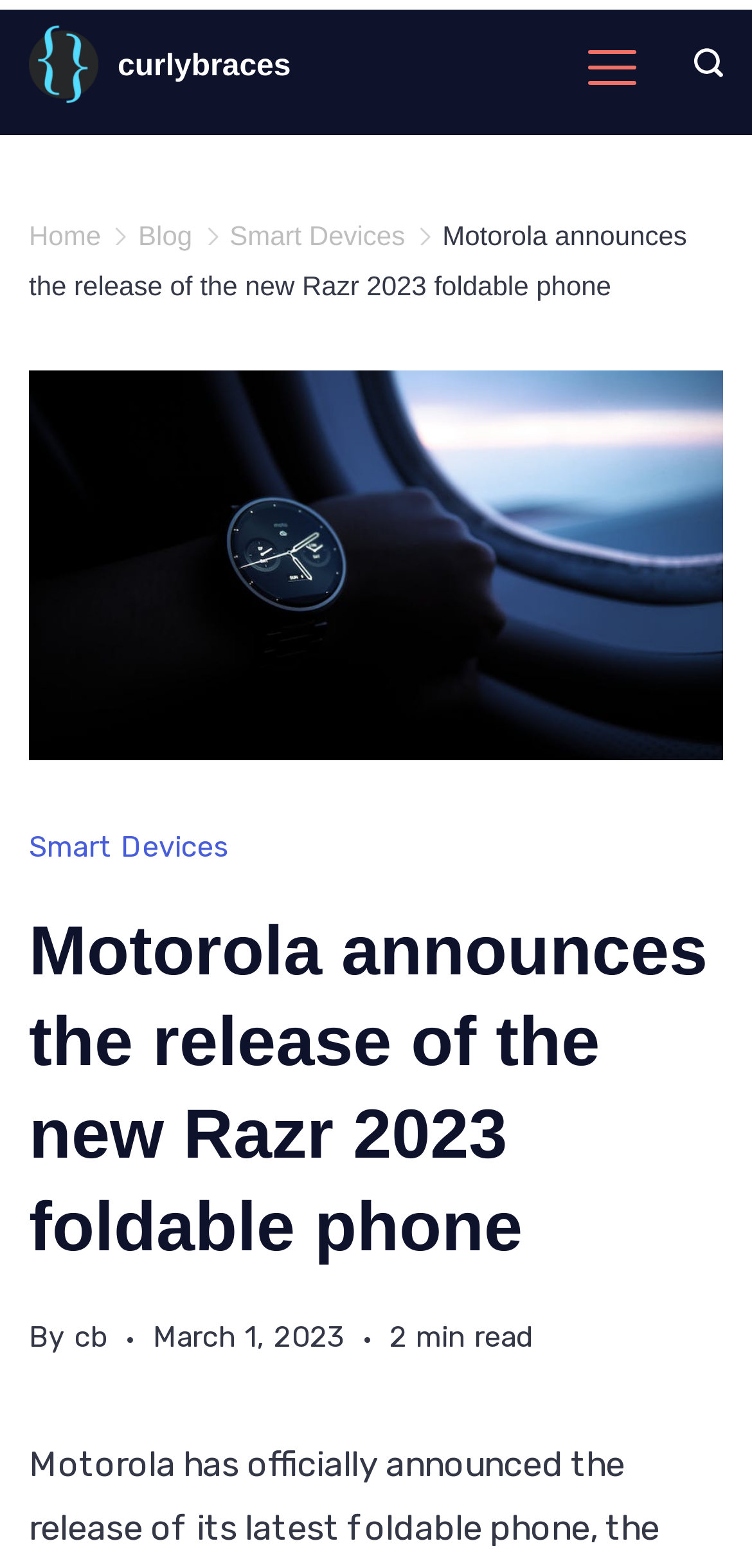Given the description of a UI element: "Blog", identify the bounding box coordinates of the matching element in the webpage screenshot.

[0.184, 0.14, 0.256, 0.16]